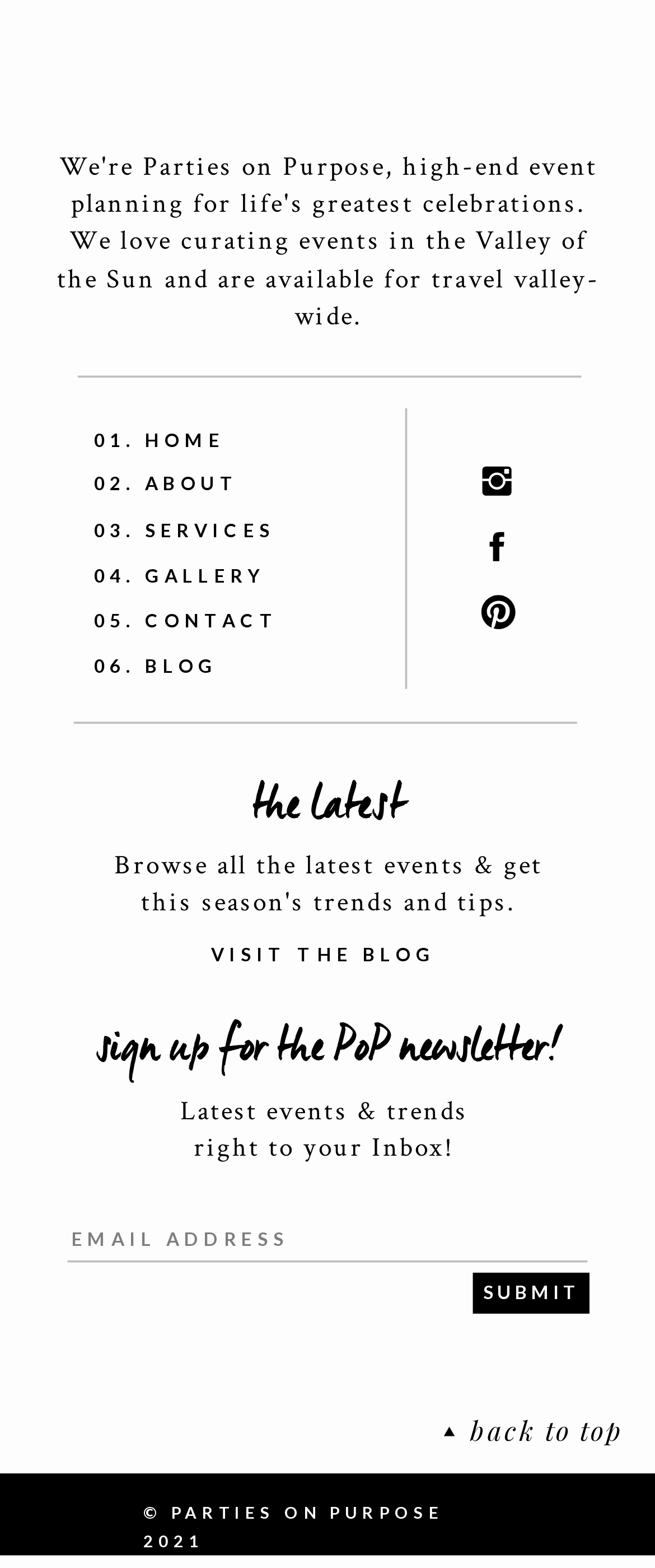Please determine the bounding box coordinates of the element to click in order to execute the following instruction: "visit the blog". The coordinates should be four float numbers between 0 and 1, specified as [left, top, right, bottom].

[0.294, 0.599, 0.694, 0.625]